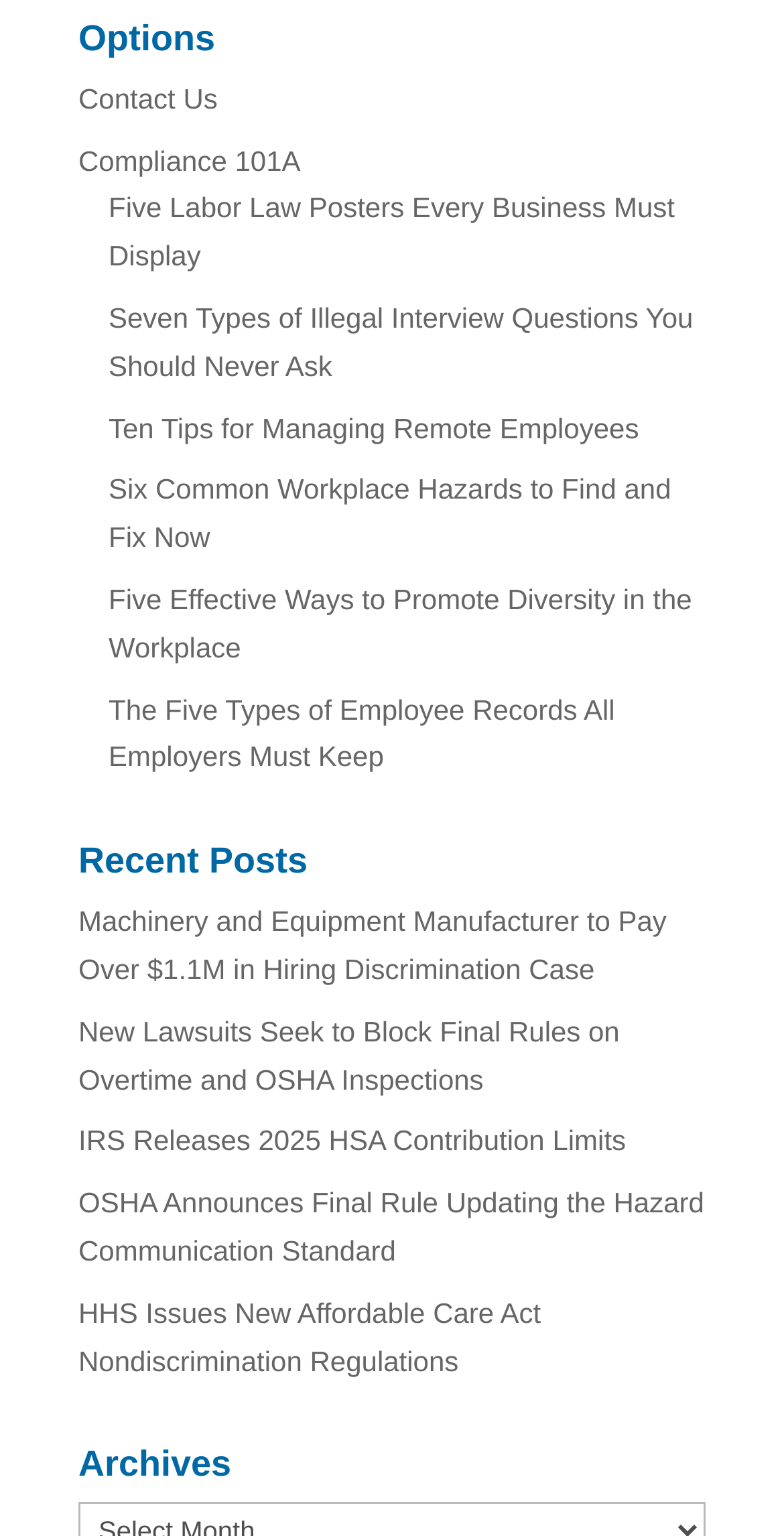Answer the question in one word or a short phrase:
What is the first link under 'Options'?

Contact Us